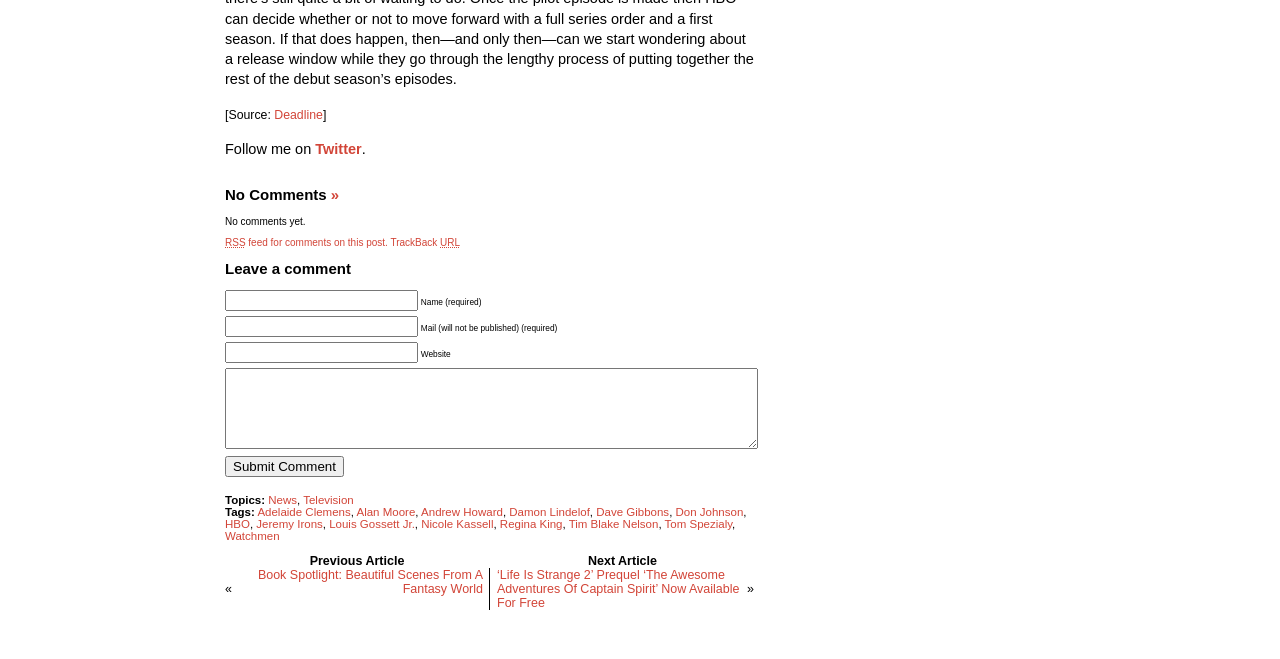Please use the details from the image to answer the following question comprehensively:
Who is the author of this article?

I searched the entire webpage and did not find any information about the author of this article, so I concluded that it is not specified.